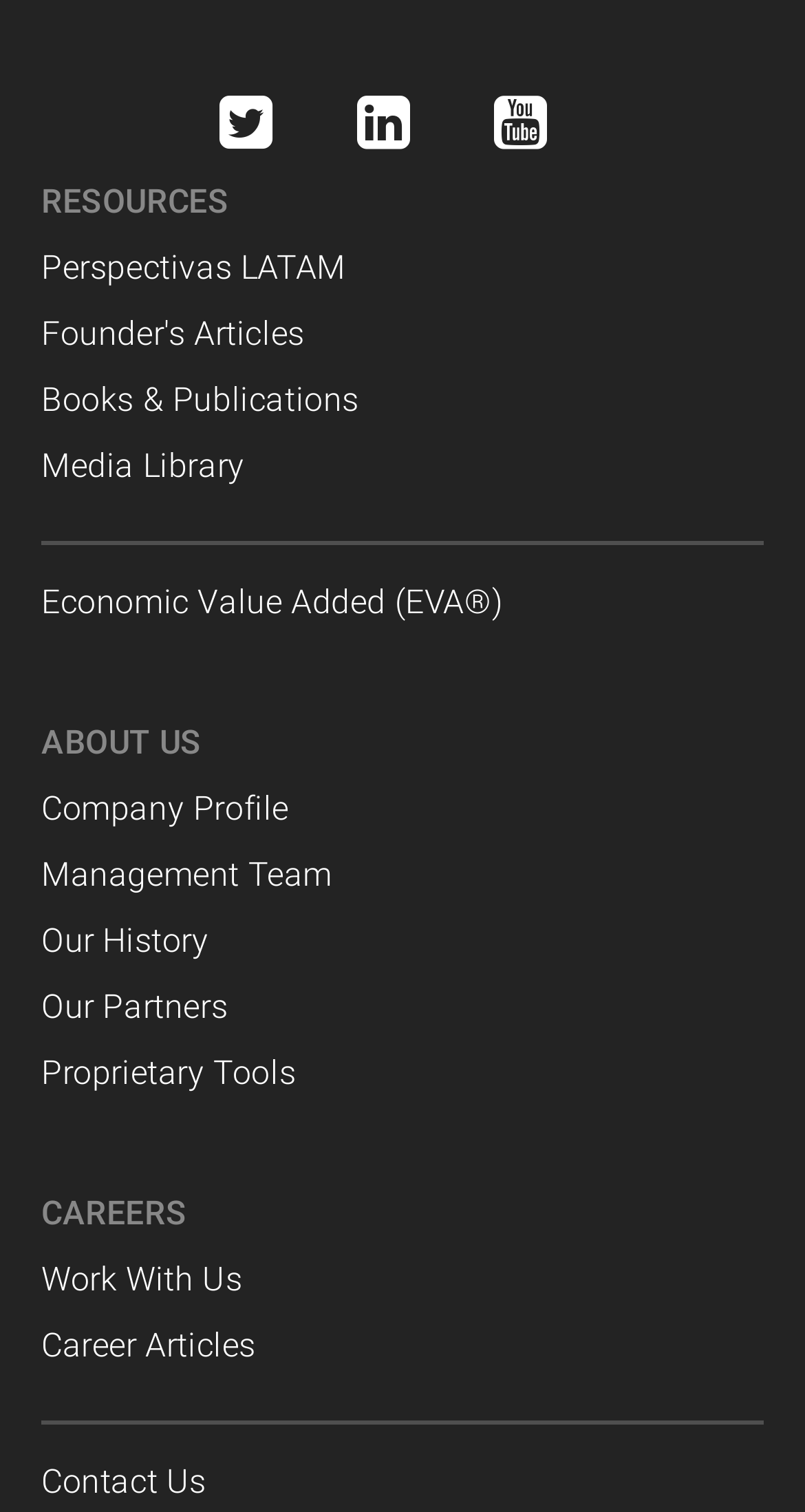Provide the bounding box coordinates of the area you need to click to execute the following instruction: "Visit Twitter Page".

[0.273, 0.057, 0.34, 0.105]